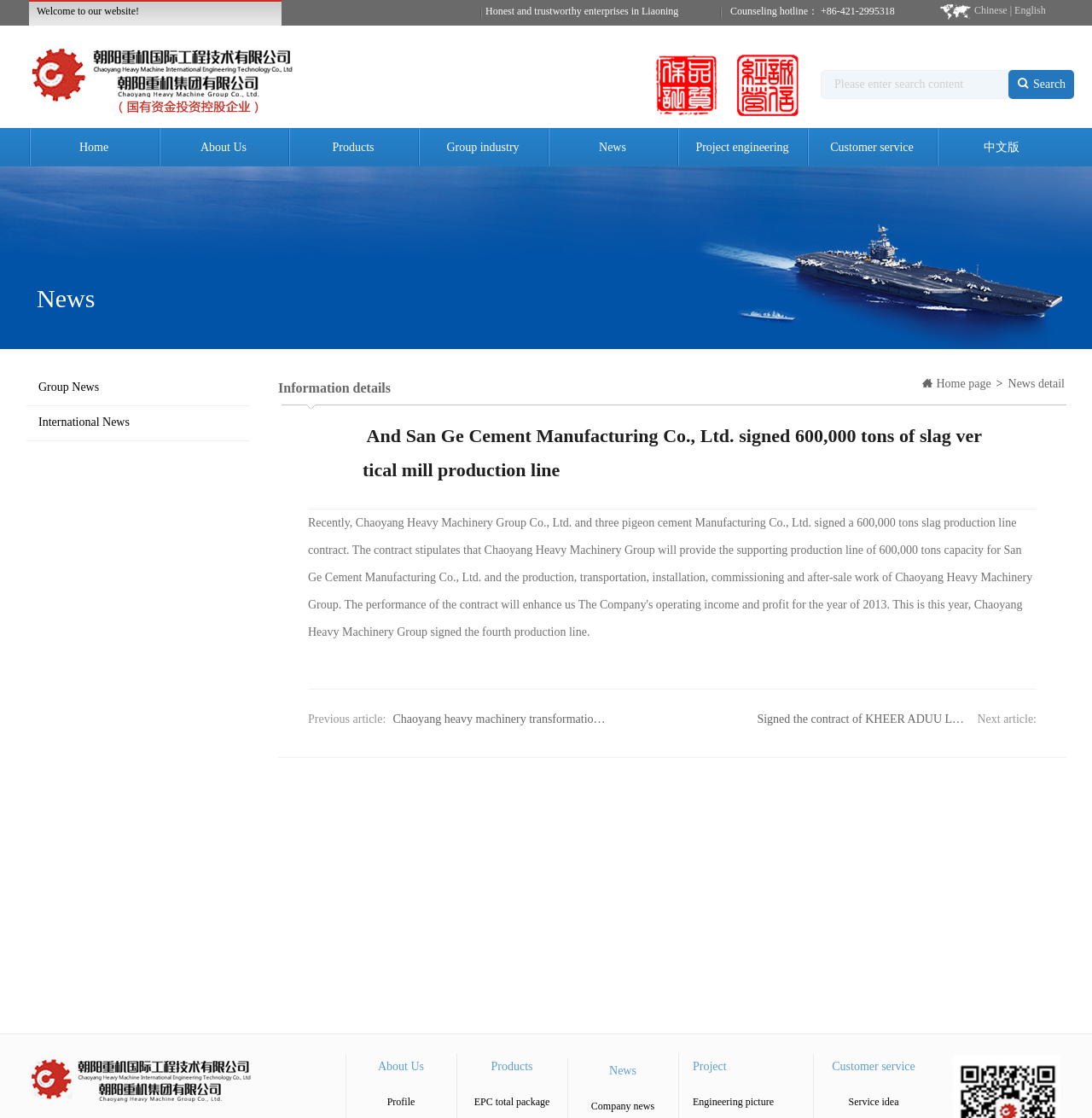Predict the bounding box of the UI element based on the description: "Profile". The coordinates should be four float numbers between 0 and 1, formatted as [left, top, right, bottom].

[0.354, 0.98, 0.38, 0.99]